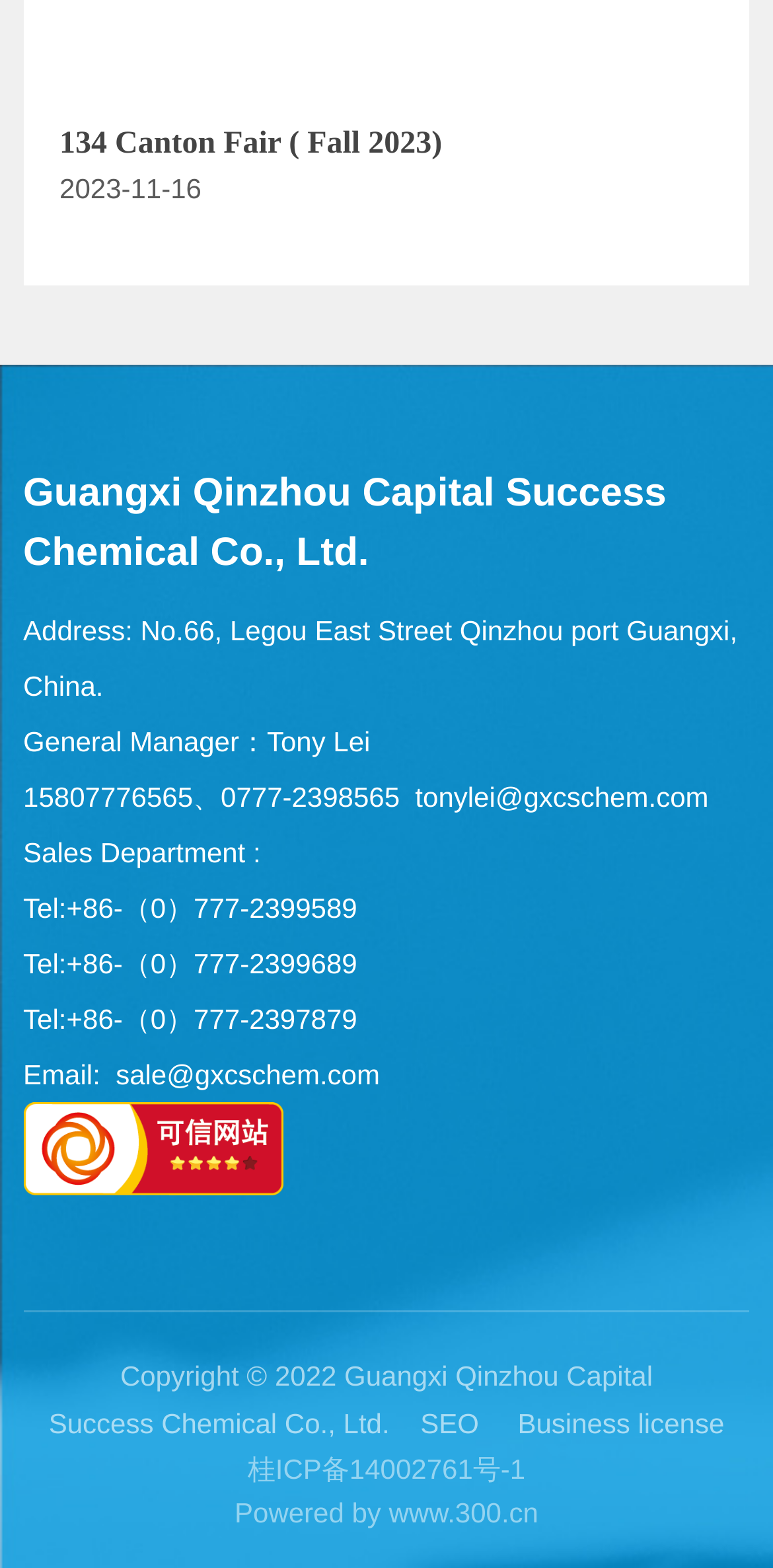What is the phone number of the Sales Department?
Please interpret the details in the image and answer the question thoroughly.

I found the phone number of the Sales Department by looking at the link element with ID 448, which contains the text '+86-(0)777-2399589'. This element is located near the StaticText element with ID 445, which contains the text 'Sales Department:'.